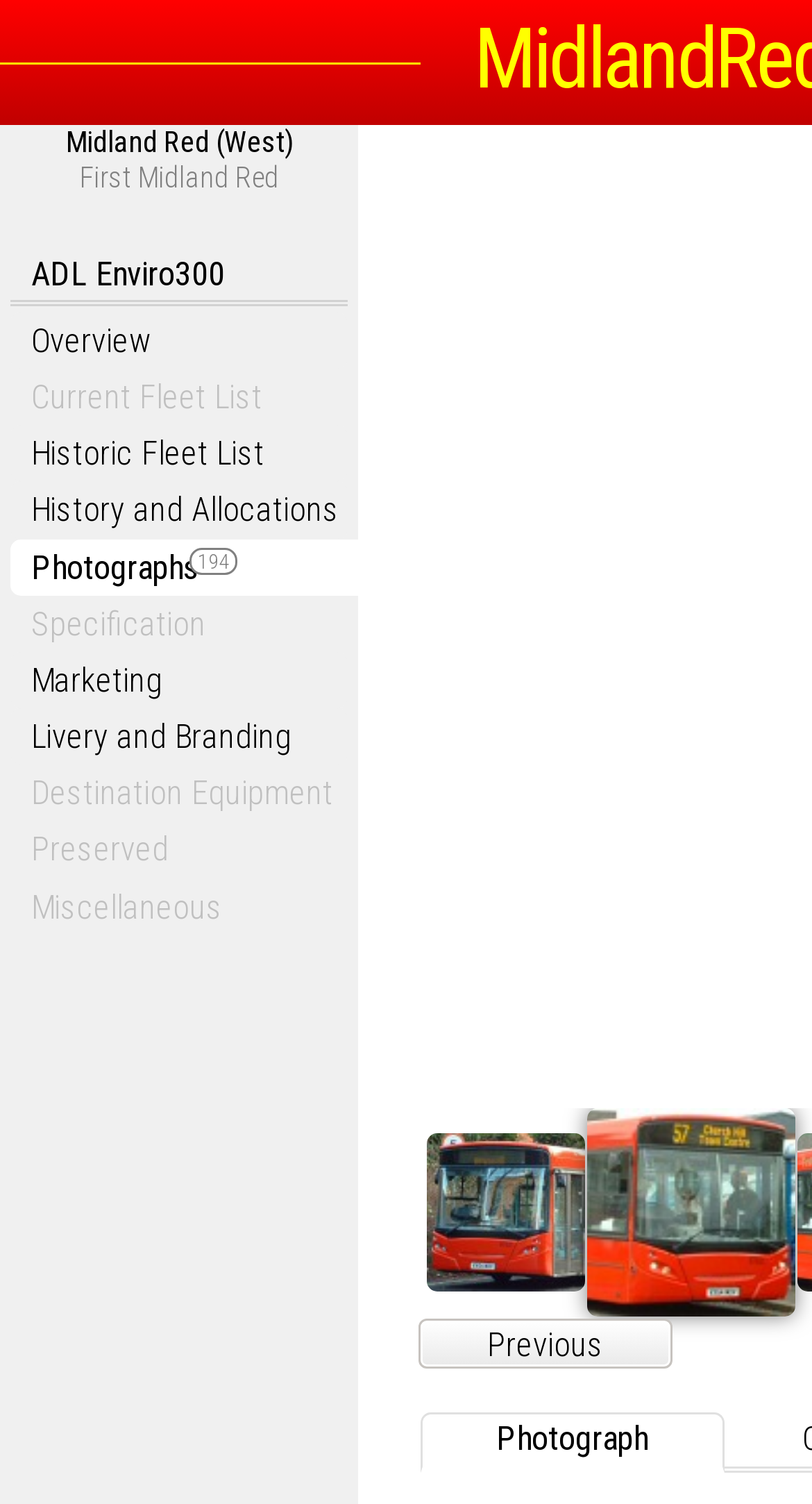Please indicate the bounding box coordinates for the clickable area to complete the following task: "View photographs". The coordinates should be specified as four float numbers between 0 and 1, i.e., [left, top, right, bottom].

[0.013, 0.358, 0.441, 0.396]